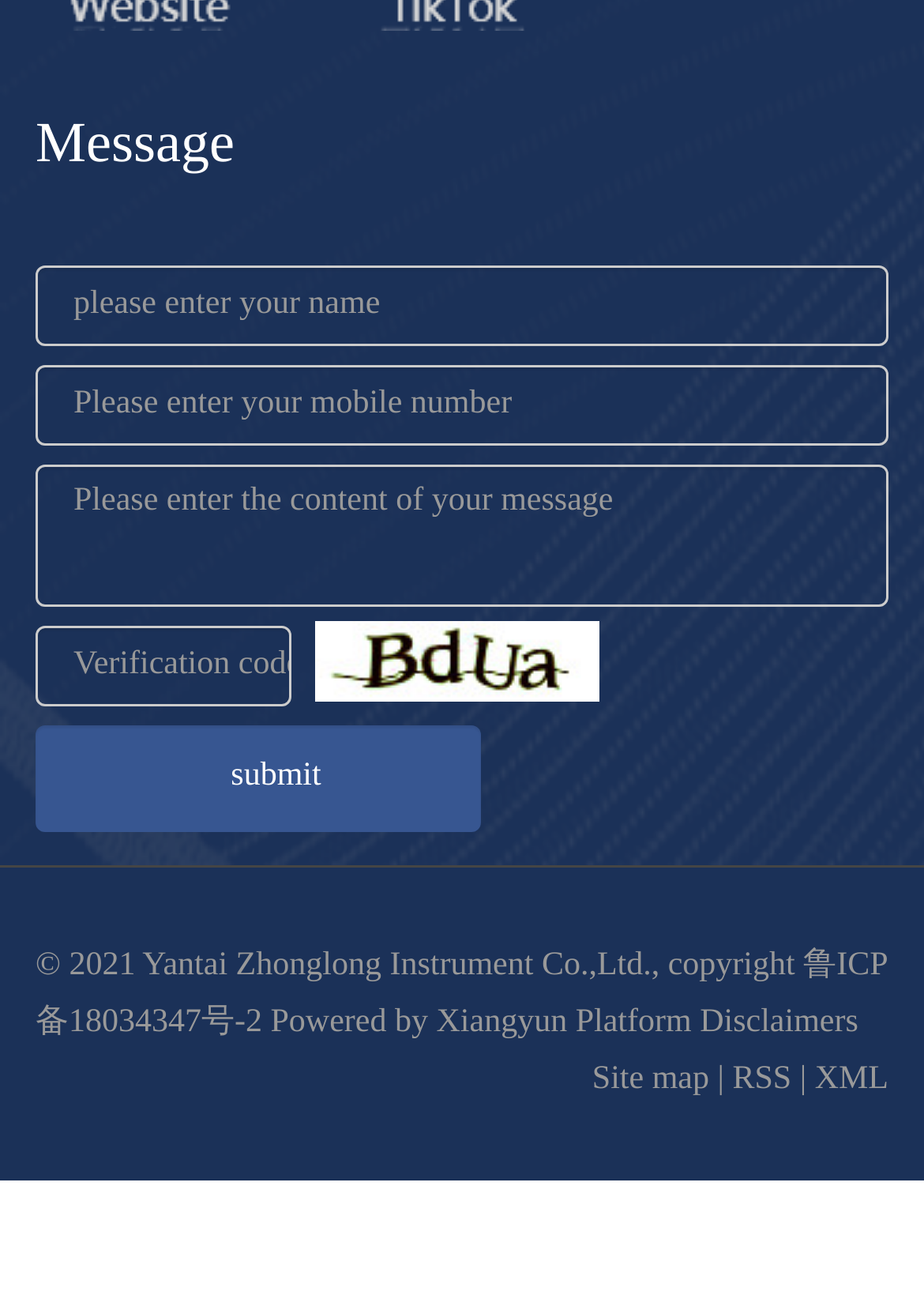Please determine the bounding box coordinates of the element to click in order to execute the following instruction: "Submit the form". The coordinates should be four float numbers between 0 and 1, specified as [left, top, right, bottom].

[0.038, 0.558, 0.521, 0.64]